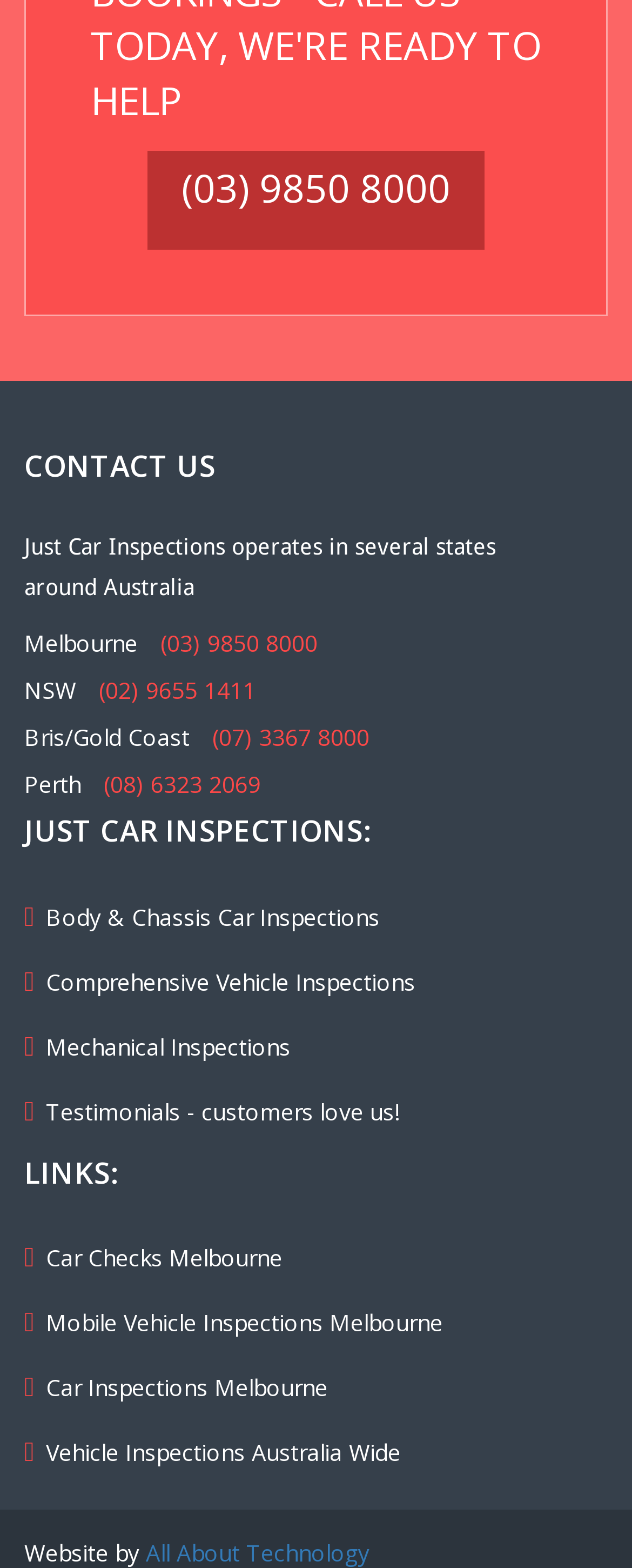Identify and provide the bounding box for the element described by: "Comprehensive Vehicle Inspections".

[0.038, 0.611, 0.962, 0.642]